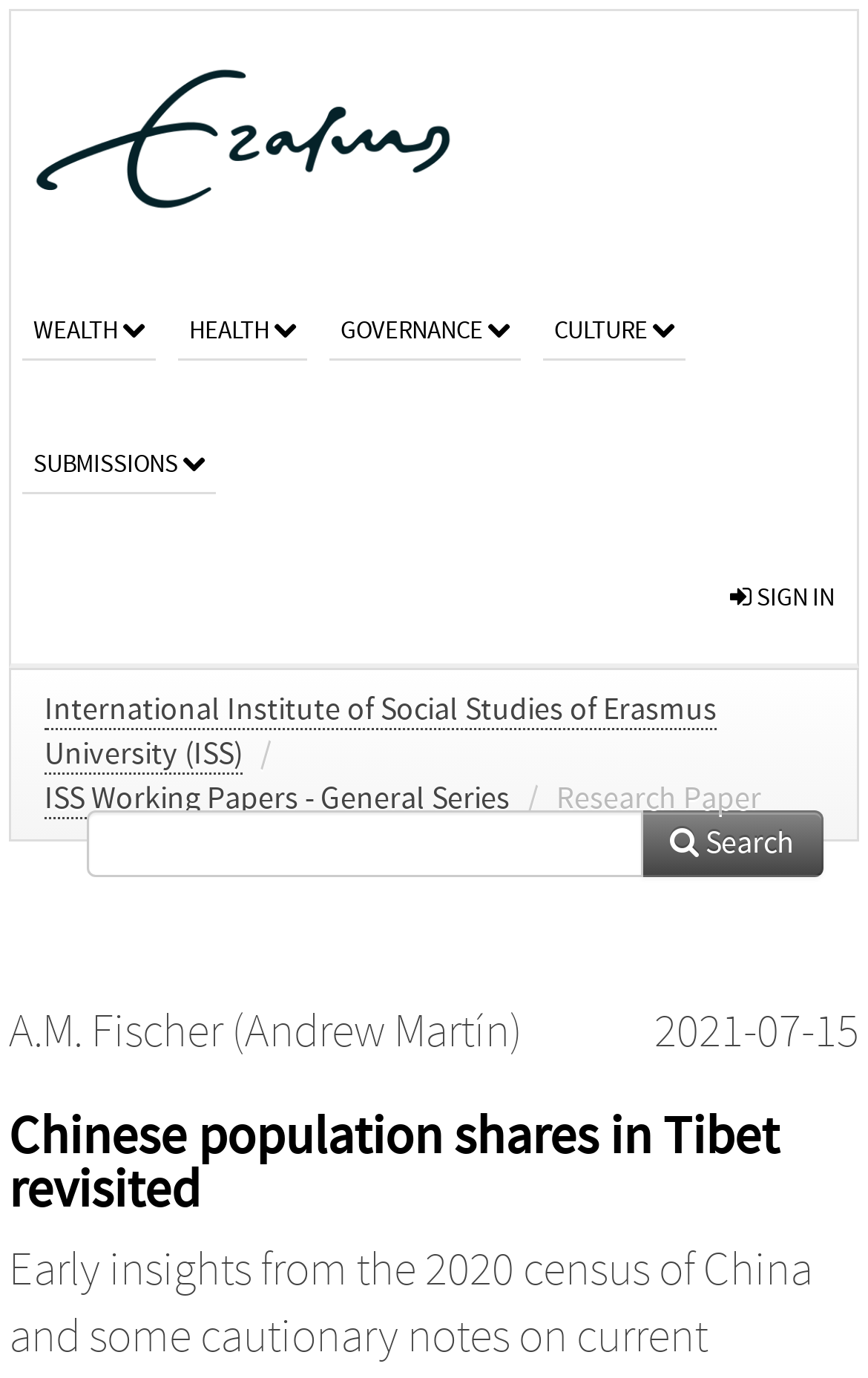Find the bounding box coordinates of the element I should click to carry out the following instruction: "read research paper by A.M. Fischer".

[0.01, 0.73, 0.603, 0.769]